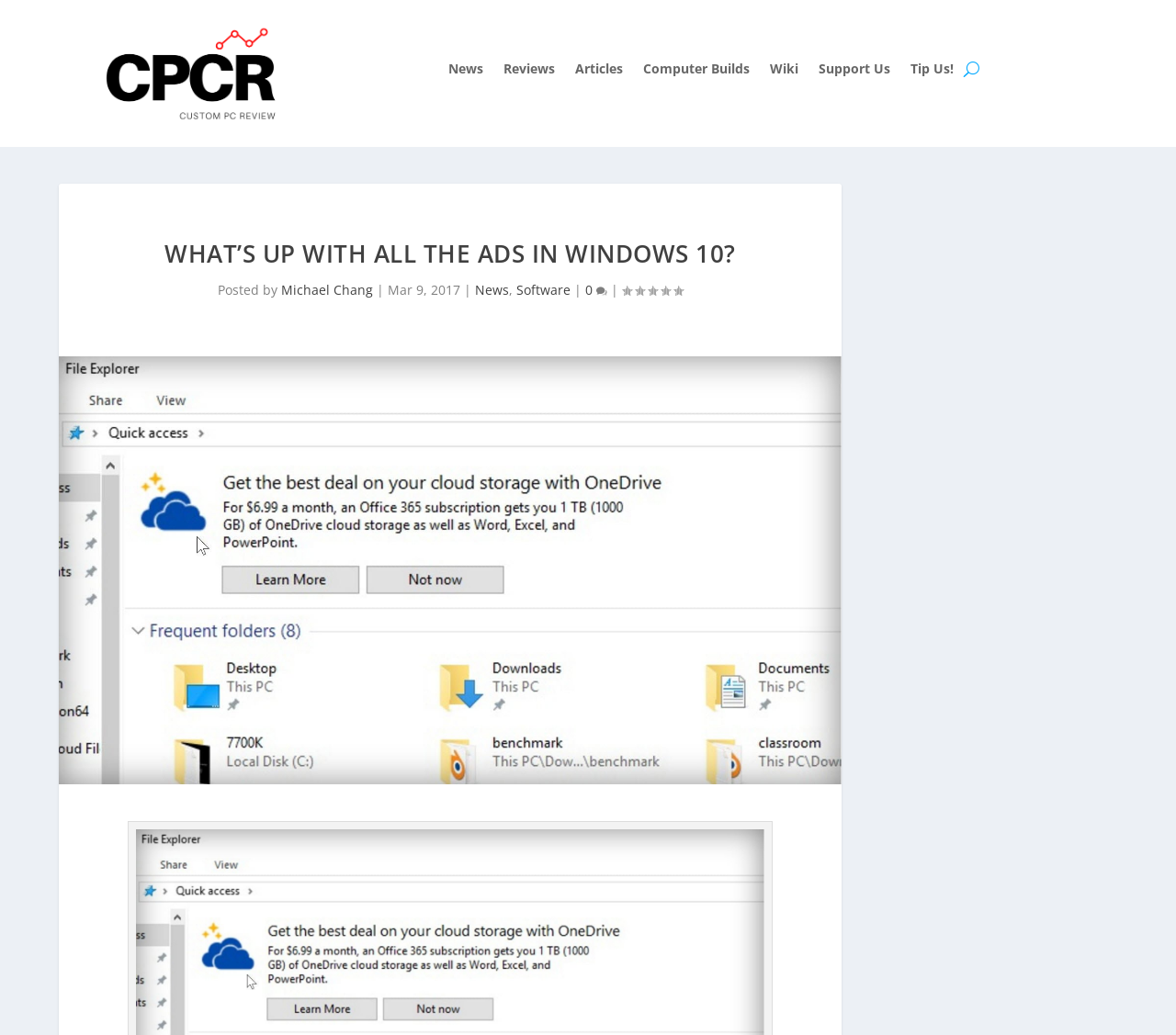Please identify the coordinates of the bounding box for the clickable region that will accomplish this instruction: "Click the Software link".

[0.439, 0.271, 0.485, 0.288]